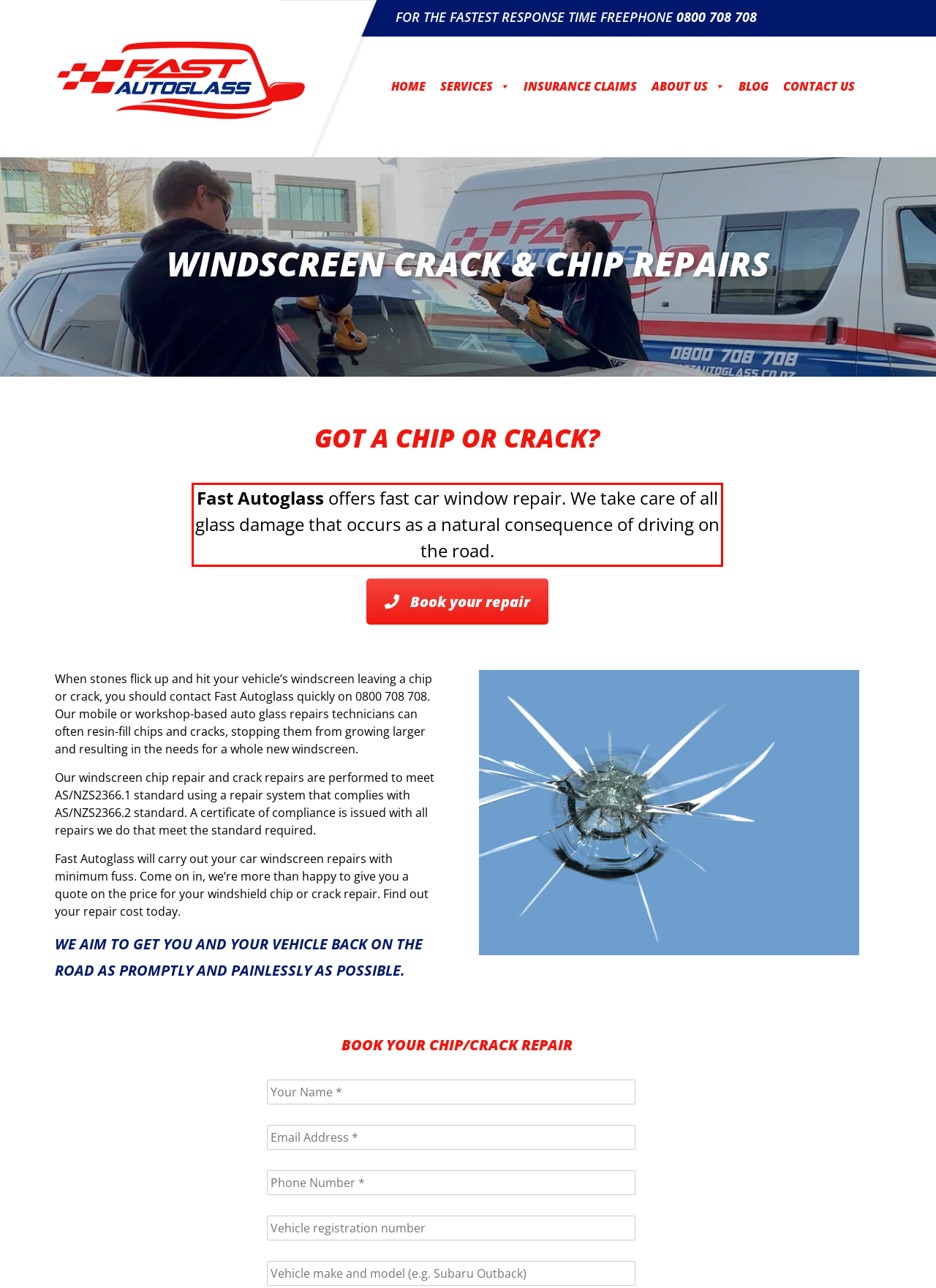Given the screenshot of a webpage, identify the red rectangle bounding box and recognize the text content inside it, generating the extracted text.

Fast Autoglass offers fast car window repair. We take care of all glass damage that occurs as a natural consequence of driving on the road.